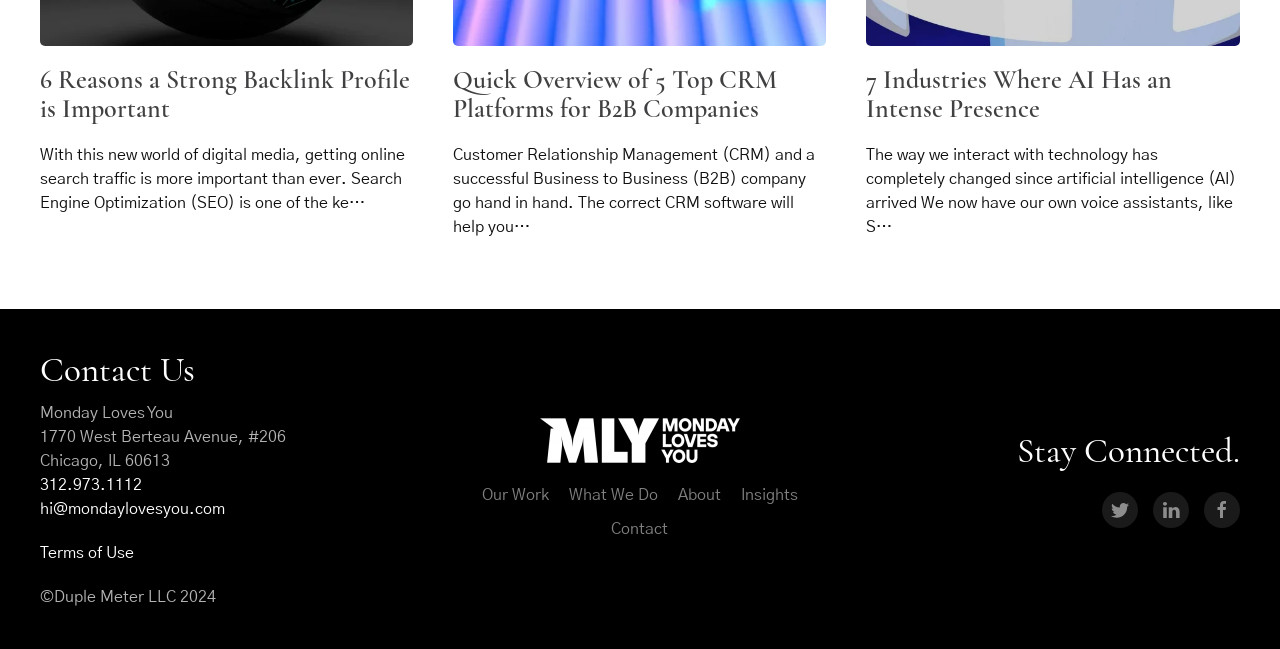Highlight the bounding box of the UI element that corresponds to this description: "Our Work".

[0.377, 0.744, 0.429, 0.781]